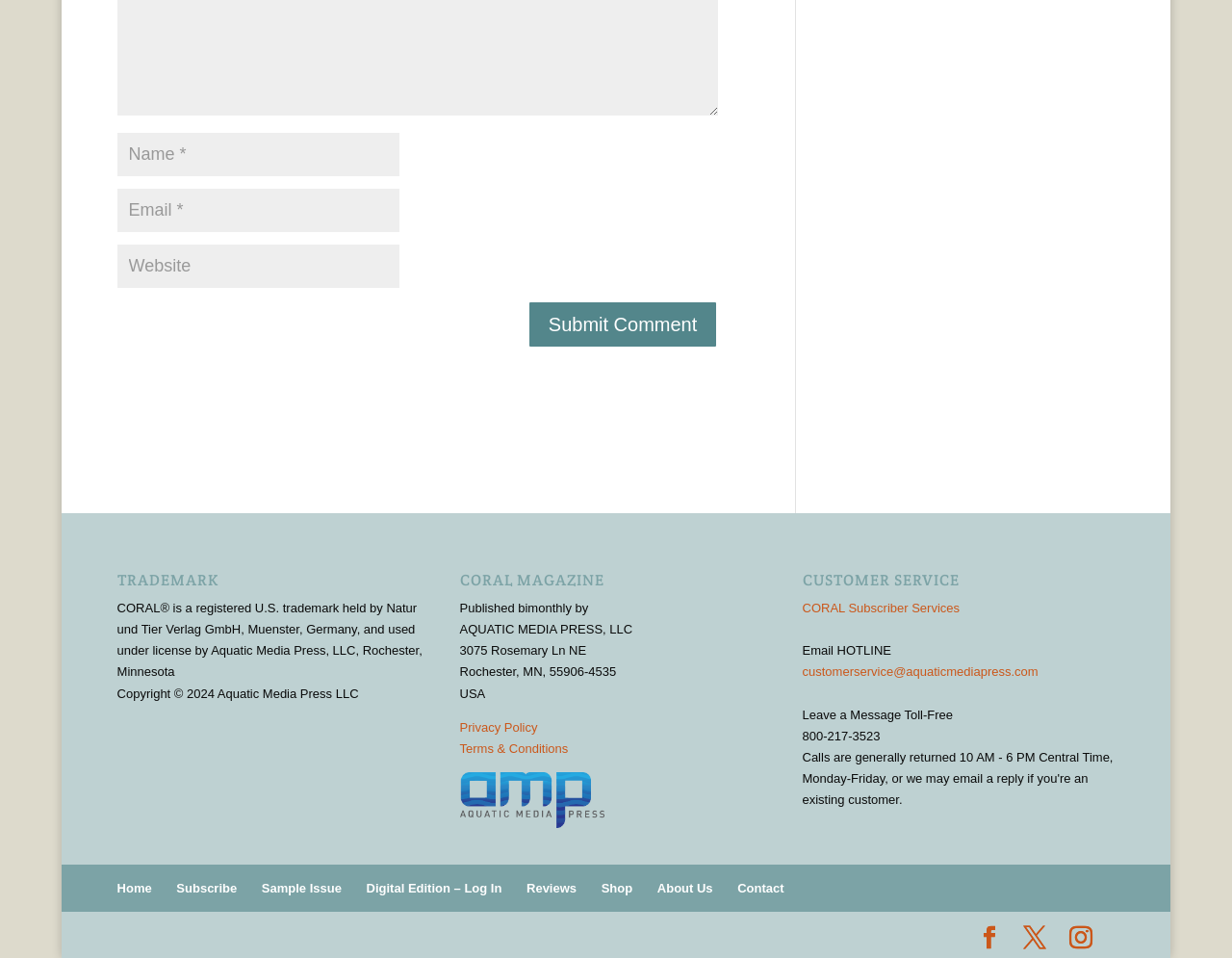What is the purpose of the form at the top of the page?
With the help of the image, please provide a detailed response to the question.

The form at the top of the page has three text boxes for name, email, and website, and a submit button labeled 'Submit Comment'. This suggests that the purpose of the form is to allow users to submit a comment or feedback.